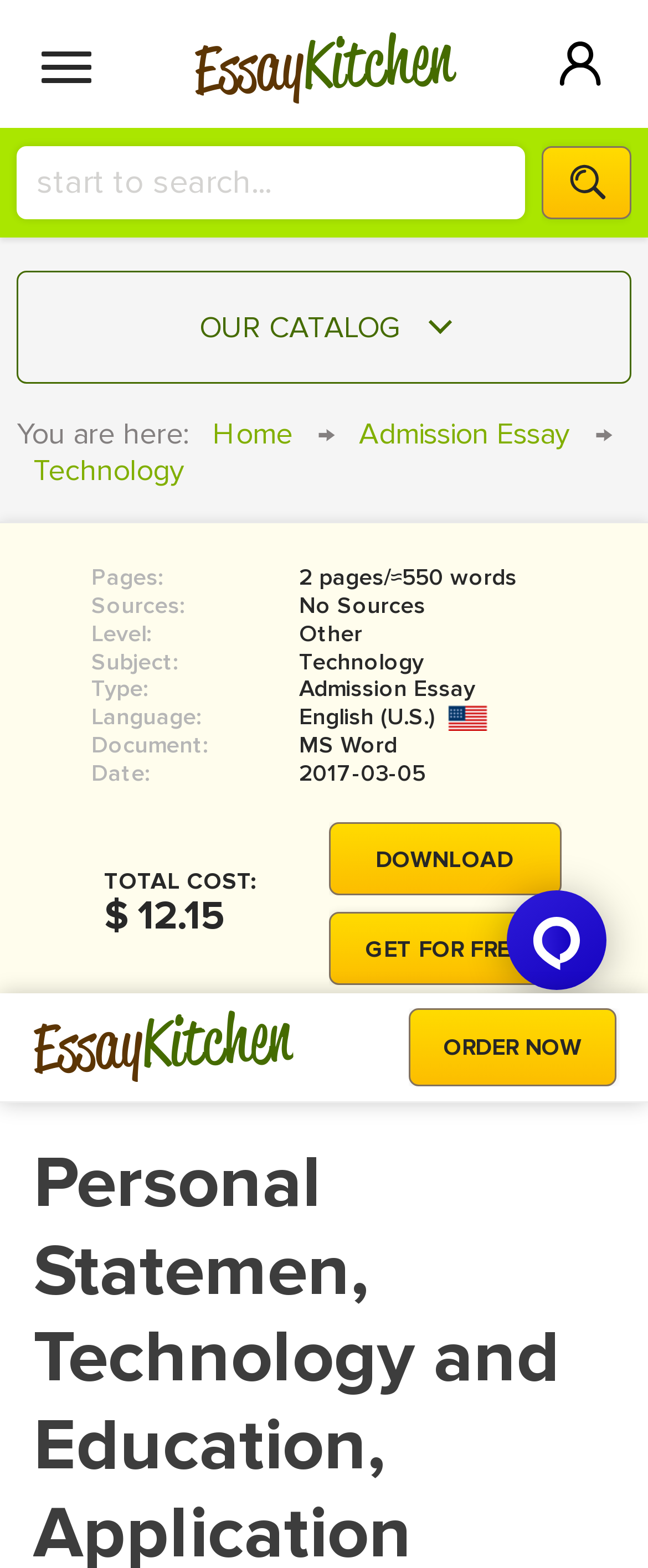Determine the bounding box coordinates of the clickable element necessary to fulfill the instruction: "Contact us". Provide the coordinates as four float numbers within the 0 to 1 range, i.e., [left, top, right, bottom].

[0.0, 0.168, 1.0, 0.253]